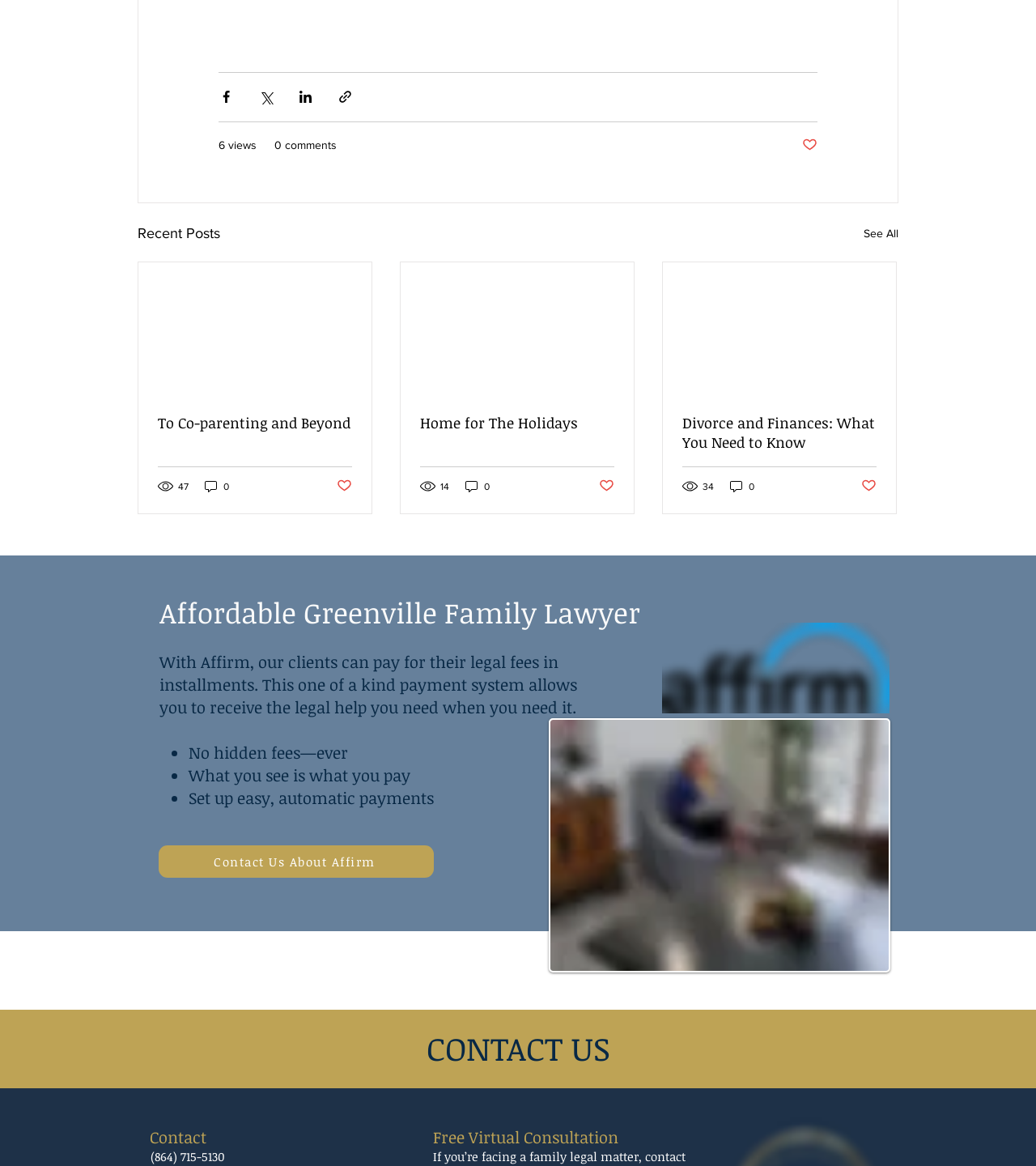Locate the bounding box coordinates of the element that should be clicked to fulfill the instruction: "Share via Facebook".

[0.211, 0.076, 0.226, 0.09]